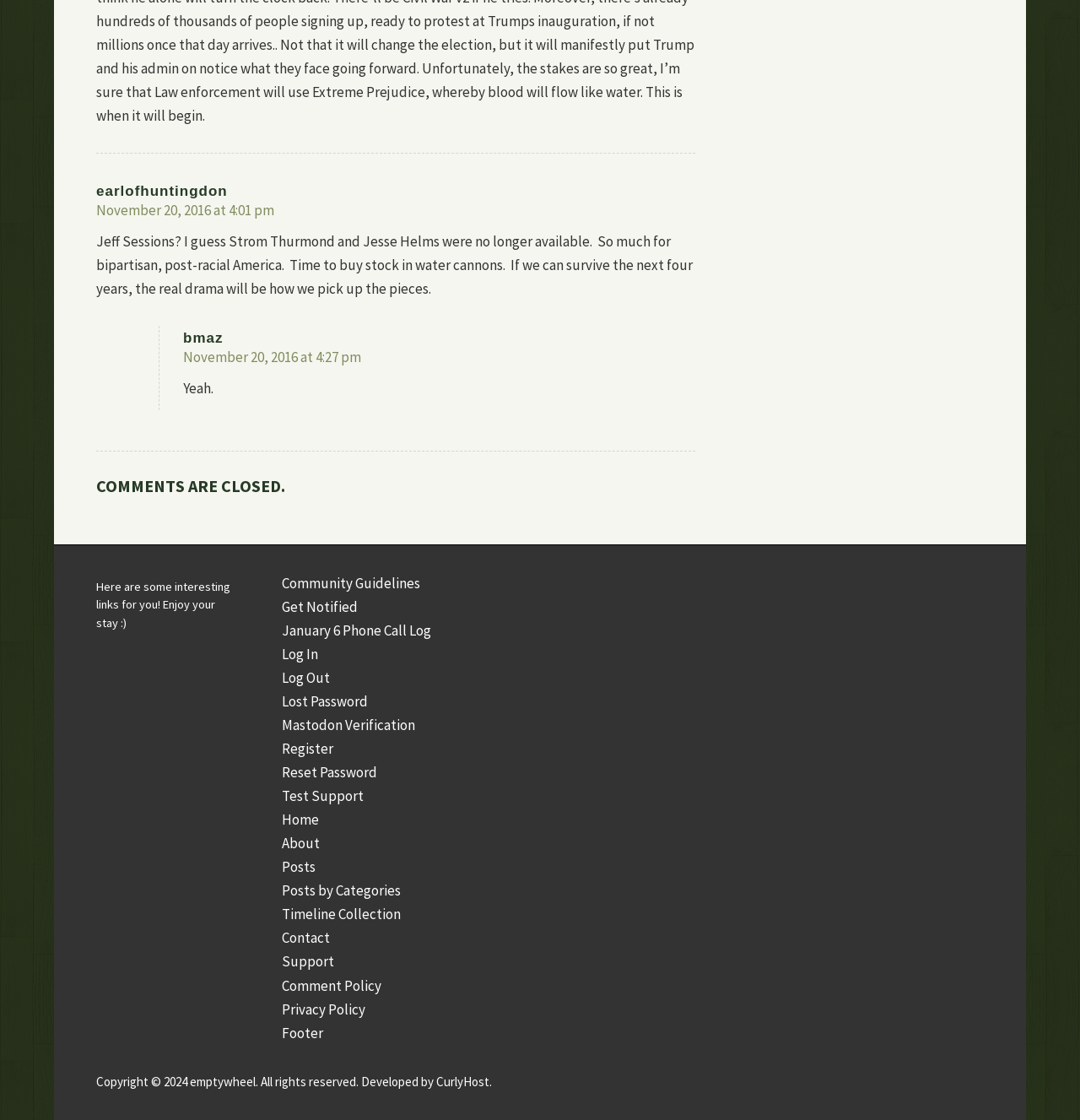Please locate the bounding box coordinates of the element that should be clicked to complete the given instruction: "Click on 'Log In'".

[0.261, 0.576, 0.295, 0.592]